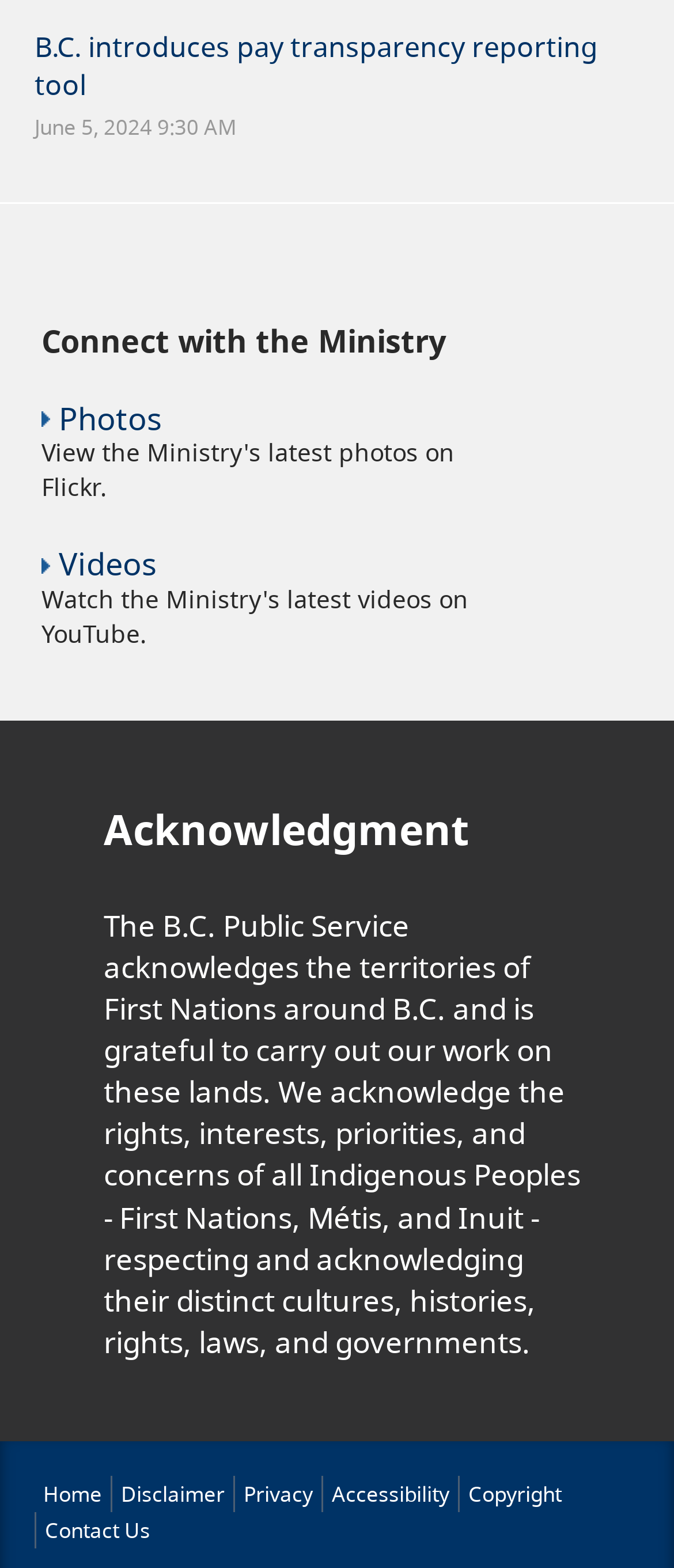Can you find the bounding box coordinates for the element to click on to achieve the instruction: "Watch 'Videos'"?

[0.087, 0.346, 0.233, 0.373]